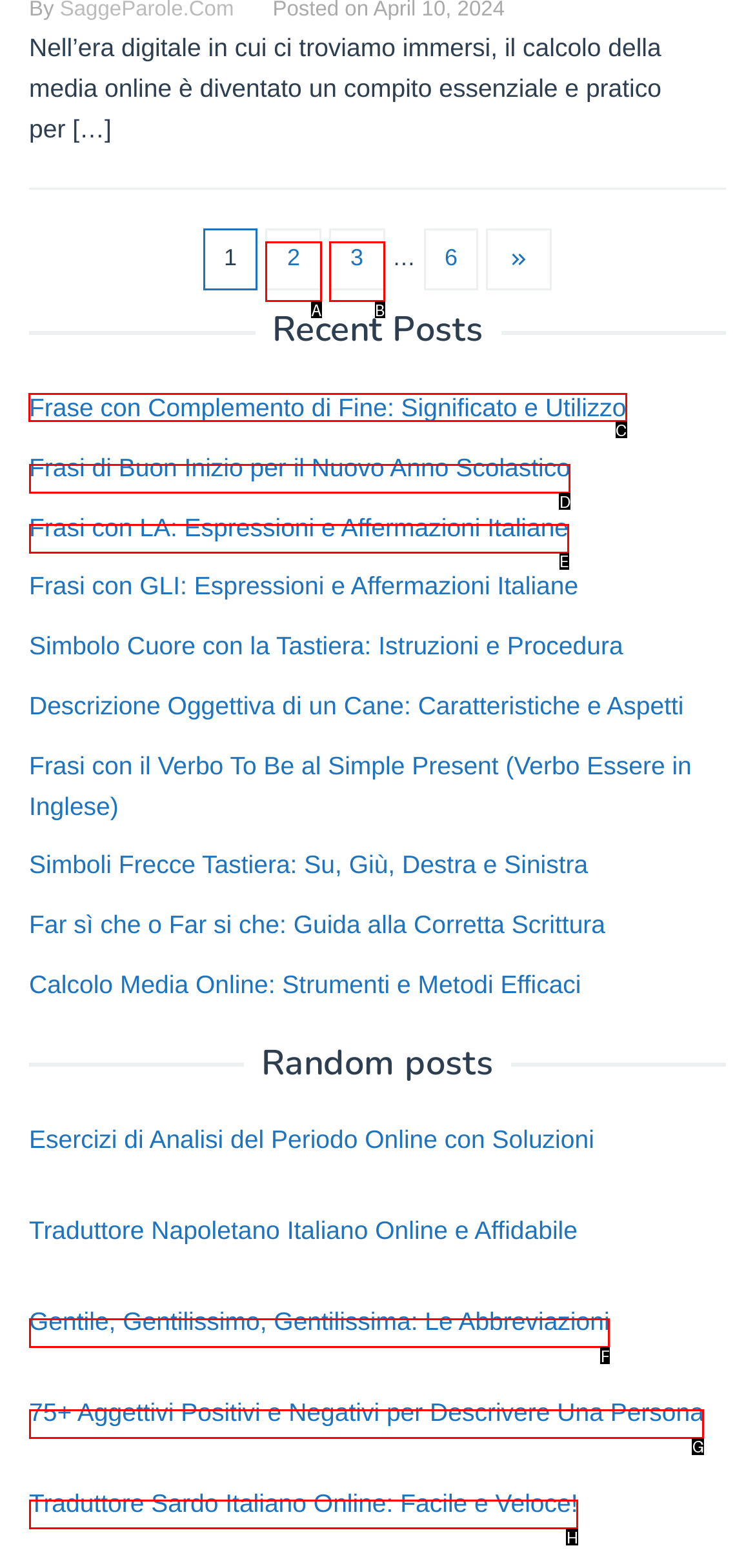Identify the correct HTML element to click to accomplish this task: Click on the link 'Frase con Complemento di Fine: Significato e Utilizzo'
Respond with the letter corresponding to the correct choice.

C